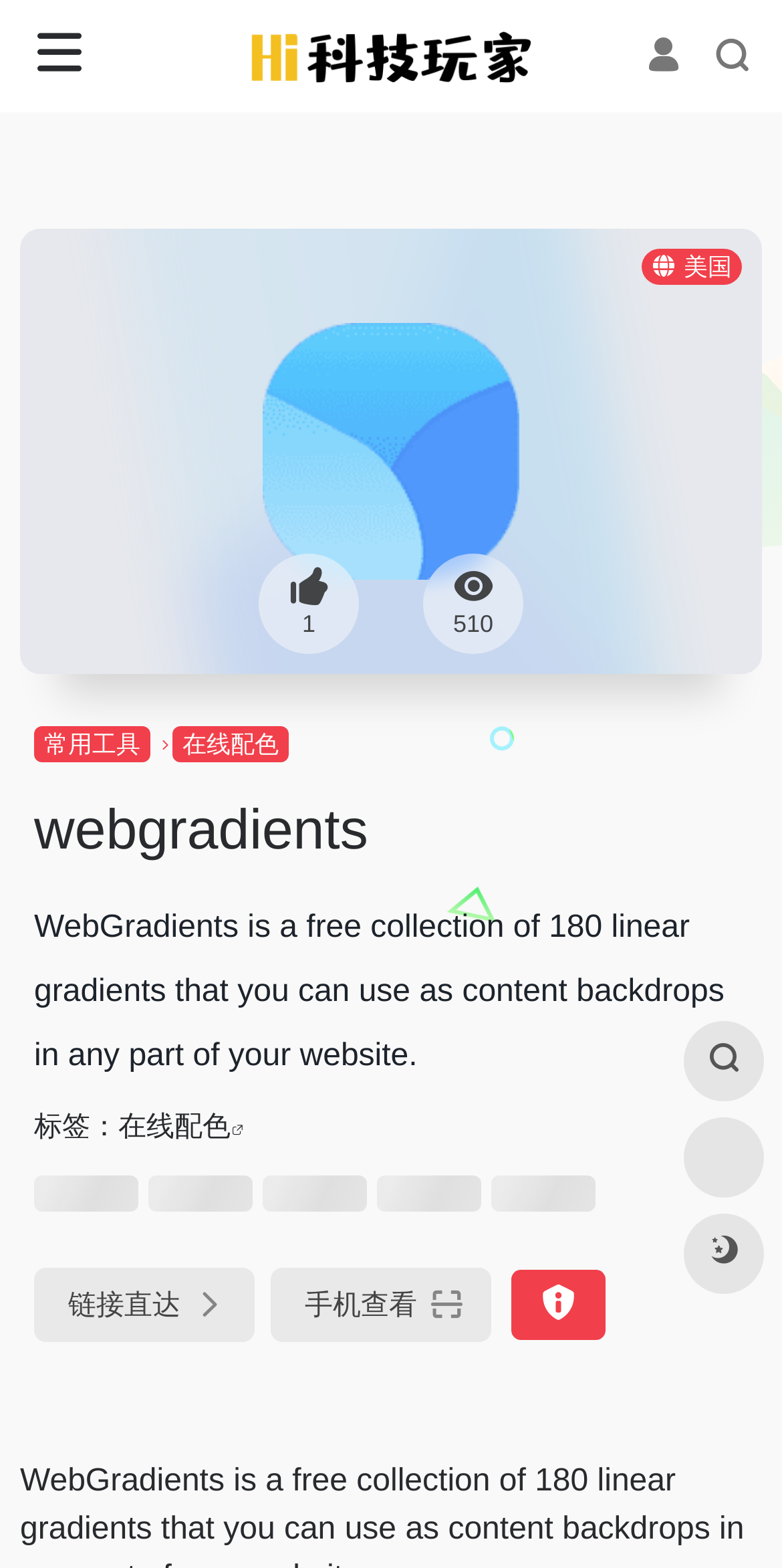Identify the bounding box coordinates of the region I need to click to complete this instruction: "Explore 在线配色".

[0.221, 0.463, 0.369, 0.486]